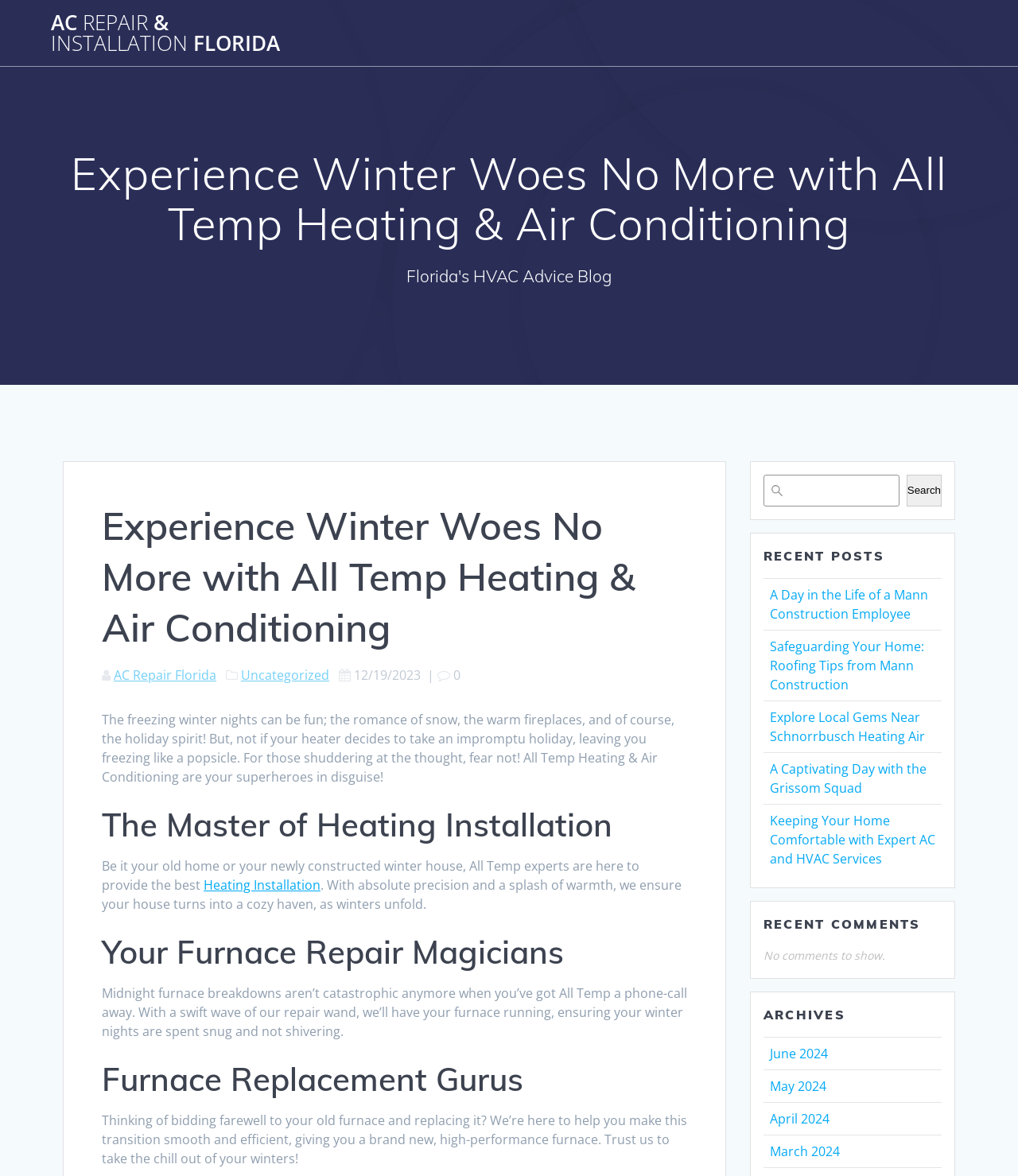Locate the bounding box coordinates of the element that needs to be clicked to carry out the instruction: "Search for something". The coordinates should be given as four float numbers ranging from 0 to 1, i.e., [left, top, right, bottom].

[0.75, 0.403, 0.925, 0.43]